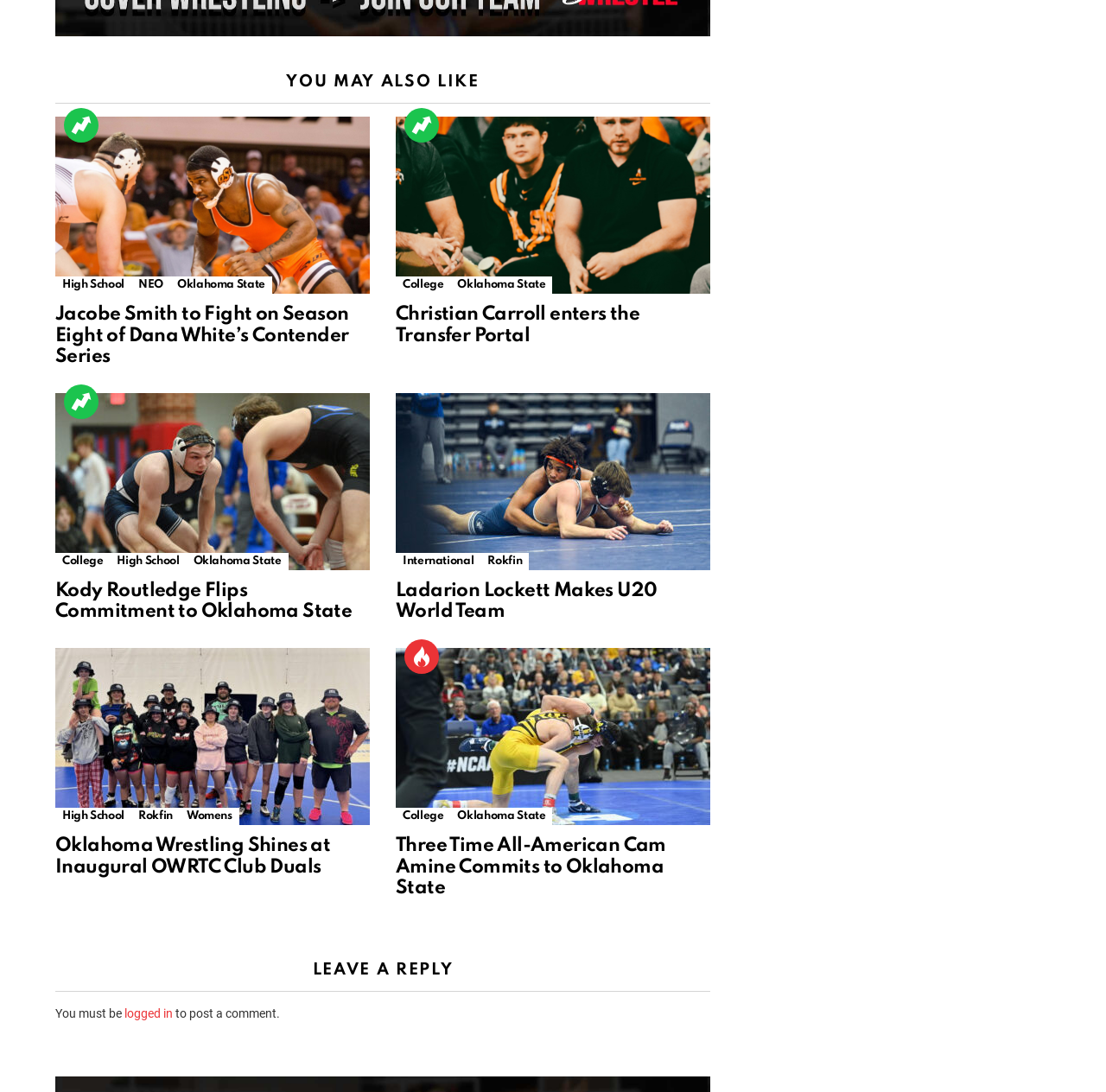Answer the question using only a single word or phrase: 
What is the last article about?

Oklahoma Wrestling Shines at Inaugural OWRTC Club Duals